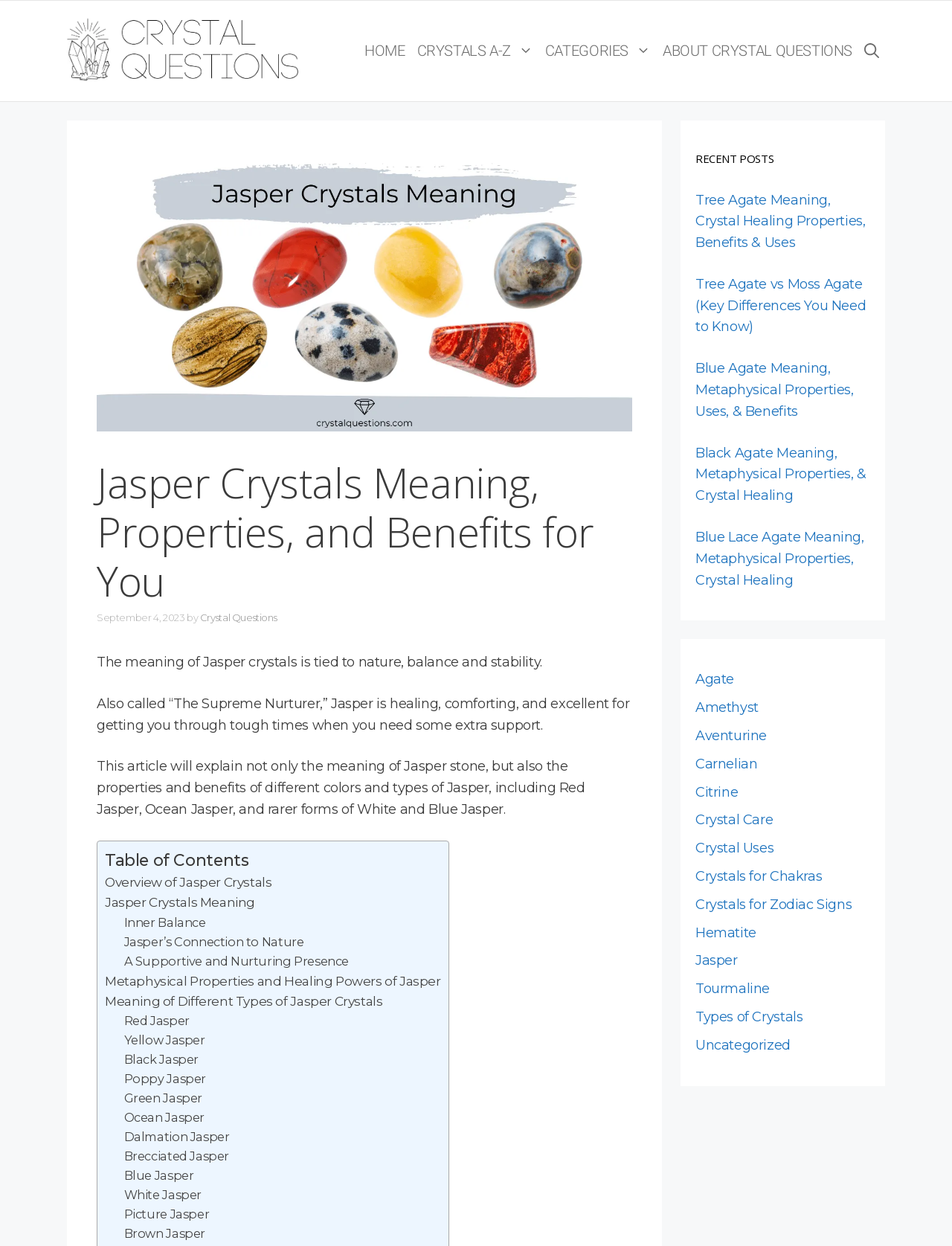Please reply to the following question using a single word or phrase: 
What is the meaning of Jasper crystals?

Earth energy, inner balance, and harmony